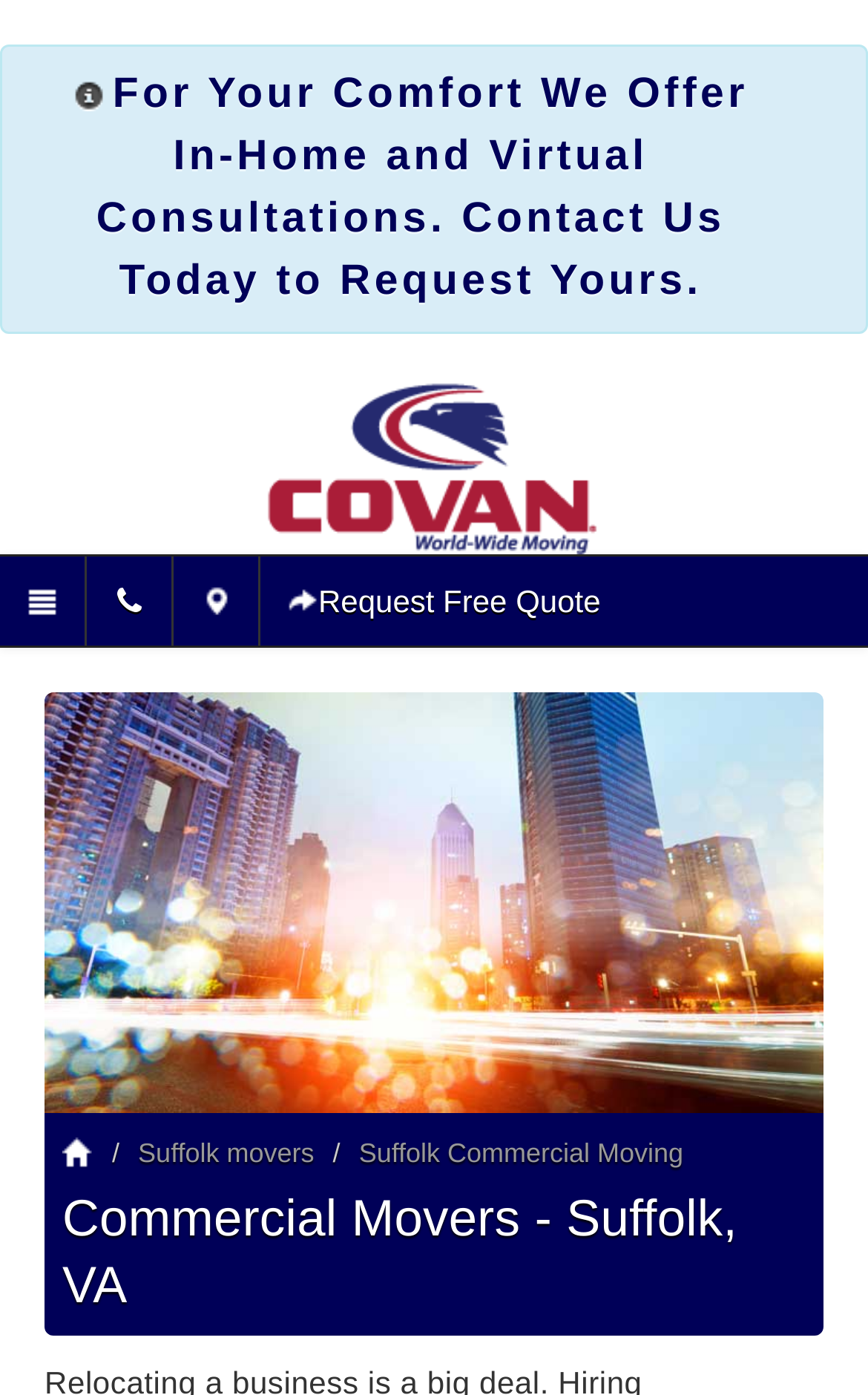Please identify the bounding box coordinates of the region to click in order to complete the given instruction: "Click on the 'Donald Trump' link". The coordinates should be four float numbers between 0 and 1, i.e., [left, top, right, bottom].

None